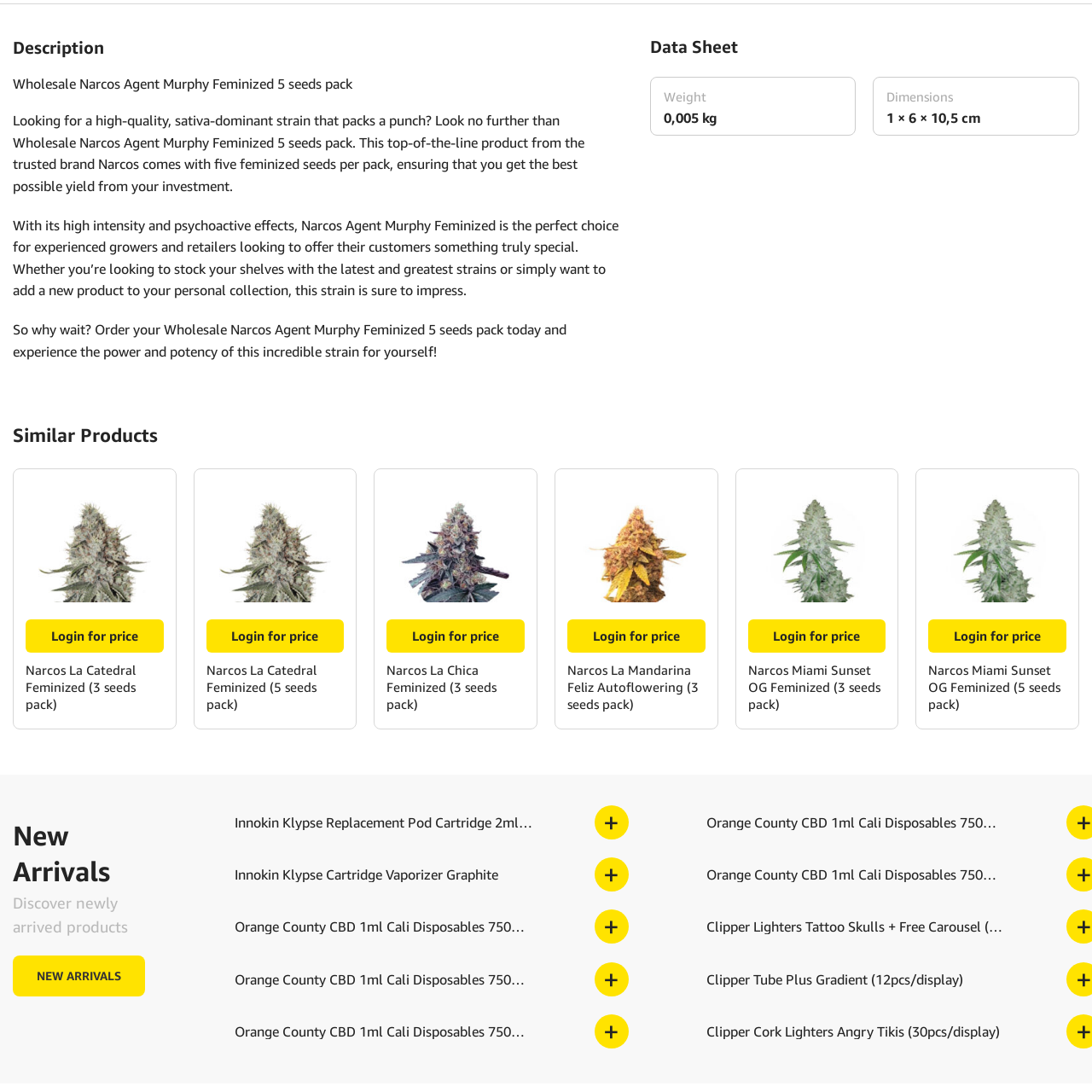Give a comprehensive description of the picture highlighted by the red border.

The image showcases the product packaging for "Narcos La Catedral Feminized (3 seeds pack)." This enticing design emphasizes the premium quality of the strain, reflecting a focus on cannabis cultivation. The vibrant branding is indicative of robust characteristics, aimed at experienced growers seeking high-yield feminized seeds. This packaging represents a part of a diverse offering that includes various feminized seed packs, catering to both commercial retailers and individual enthusiasts looking to enhance their collections with exceptional strains.